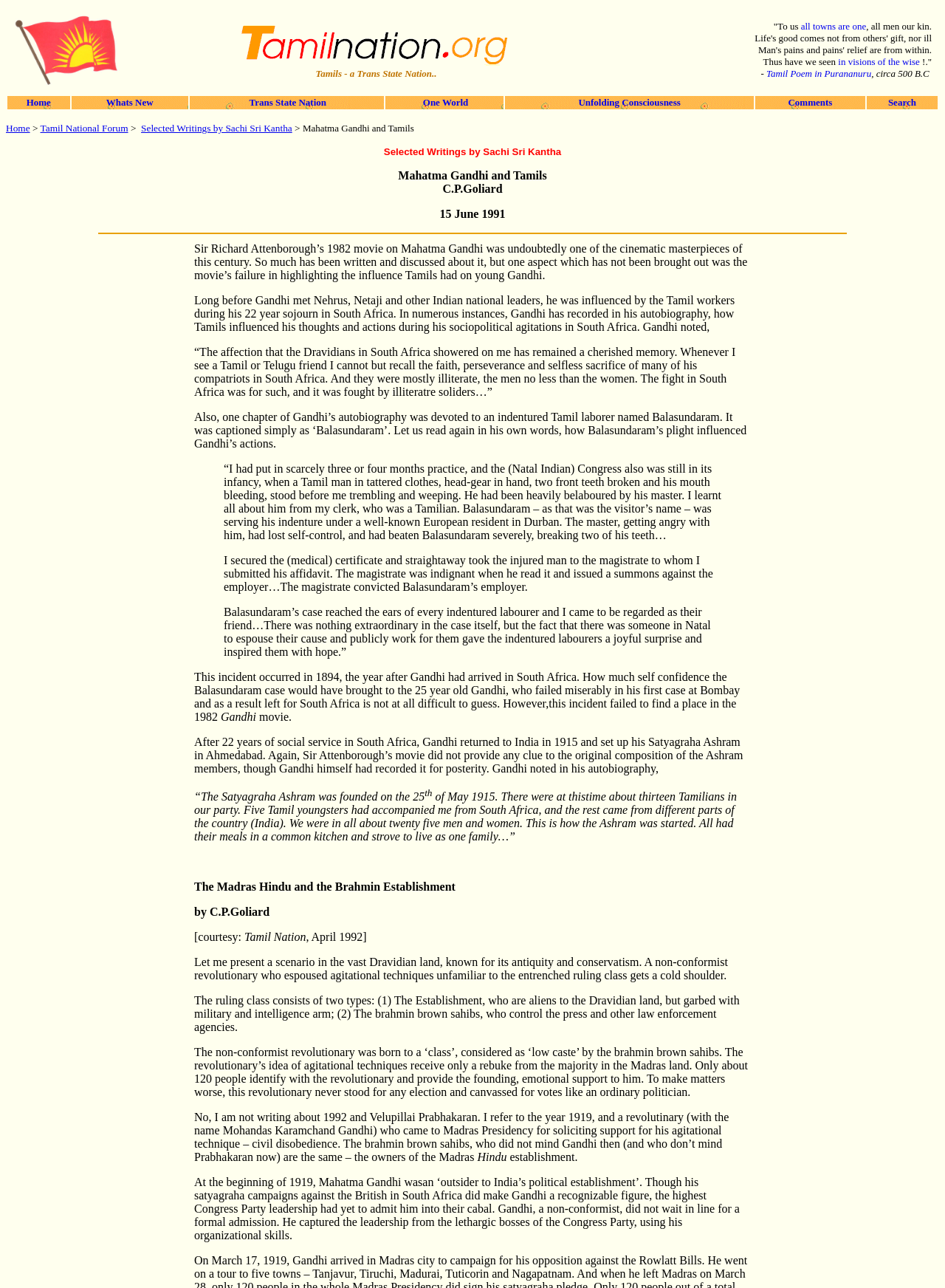Produce an elaborate caption capturing the essence of the webpage.

The webpage is about Sachi SriKantha and Mahatma Gandhi's relationship with Tamils. At the top, there is a table with a logo image on the left and a title "Tamils - a Trans State Nation" on the right. Below the title, there is a quote from a Tamil poem. 

On the top-right corner, there is a navigation menu with links to "Home", "What's New", "Trans State Nation", "One World", "Unfolding Consciousness", "Comments", and "Search". 

Below the navigation menu, there is a section with links to "Home", "Tamil National Forum", and "Selected Writings by Sachi Sri Kantha". The title "Mahatma Gandhi and Tamils" is displayed prominently. 

The main content of the webpage is a long article about Mahatma Gandhi's experiences with Tamils in South Africa and India. The article includes several paragraphs of text, with quotes from Gandhi's autobiography and other sources. There are also several static text elements with titles, dates, and author names. 

The article is divided into sections, with a horizontal separator line in between. The first section describes Gandhi's encounter with a Tamil man named Balasundaram, who was beaten by his European employer in South Africa. The second section discusses how Gandhi's support for Balasundaram inspired other indentured laborers. 

The third section talks about Gandhi's return to India and the establishment of his Satyagraha Ashram in Ahmedabad, where many Tamilians were part of the initial group of members. The article then quotes from Gandhi's autobiography about the composition of the Ashram members. 

The rest of the article discusses the Madras Hindu and the Brahmin Establishment, with references to C.P. Goliard's writing. The article presents a scenario where a non-conformist revolutionary, Gandhi, receives a cold shoulder from the ruling class in the Dravidian land. The article concludes by drawing parallels between Gandhi's experience in 1919 and Velupillai Prabhakaran's experience in 1992.